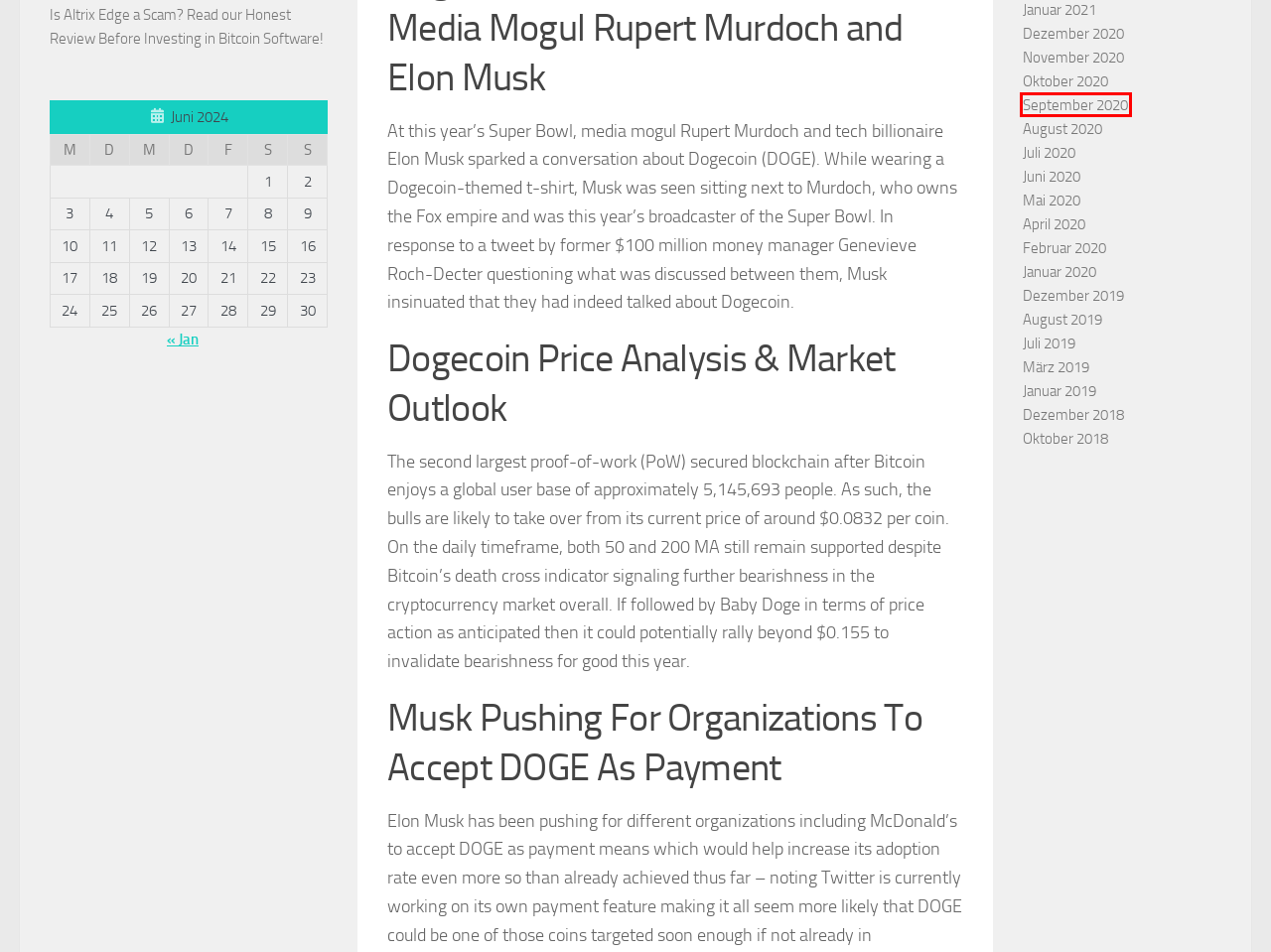You are provided with a screenshot of a webpage that includes a red rectangle bounding box. Please choose the most appropriate webpage description that matches the new webpage after clicking the element within the red bounding box. Here are the candidates:
A. Dezember 2019 – corme.net
B. Dezember 2018 – corme.net
C. Oktober 2018 – corme.net
D. September 2020 – corme.net
E. Oktober 2020 – corme.net
F. November 2020 – corme.net
G. Februar 2020 – corme.net
H. April 2020 – corme.net

D